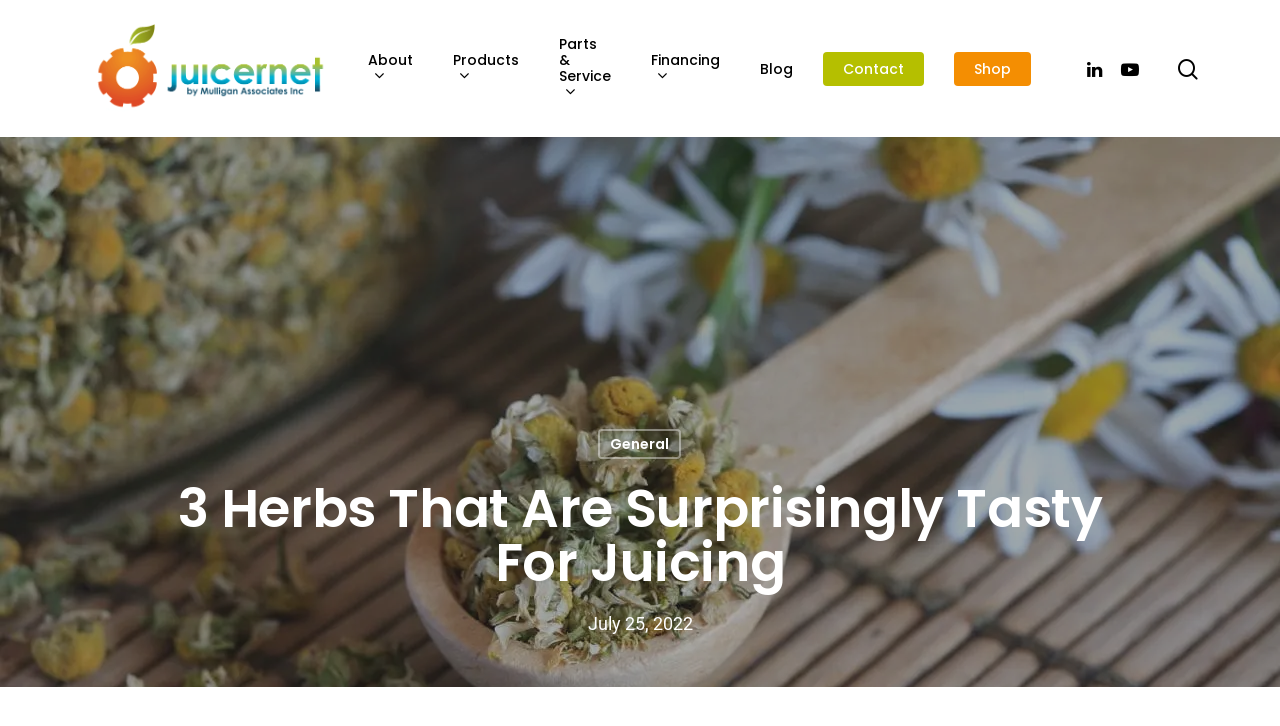Provide a brief response in the form of a single word or phrase:
How many links are there in the navigation menu?

9